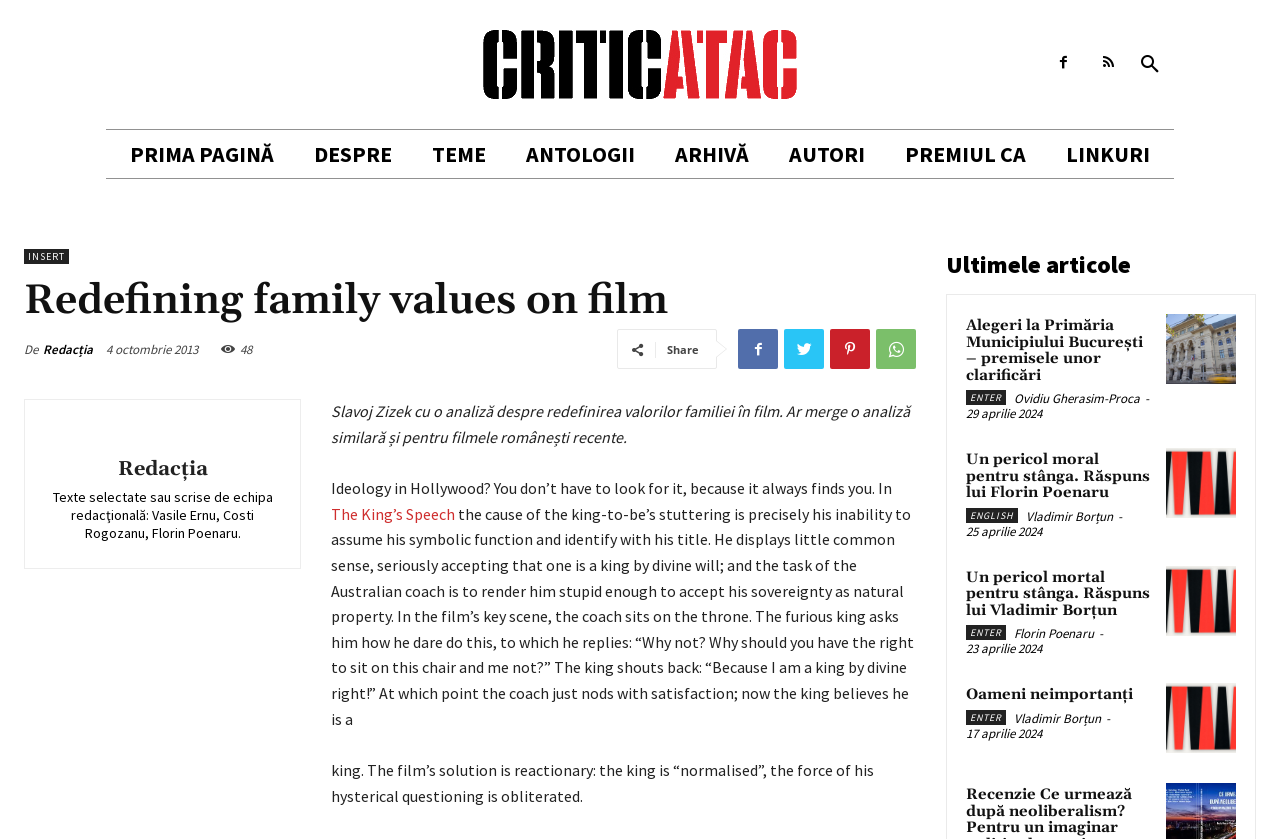What is the topic of the article with the heading 'Redefining family values on film'?
Please use the image to provide a one-word or short phrase answer.

Family values in film